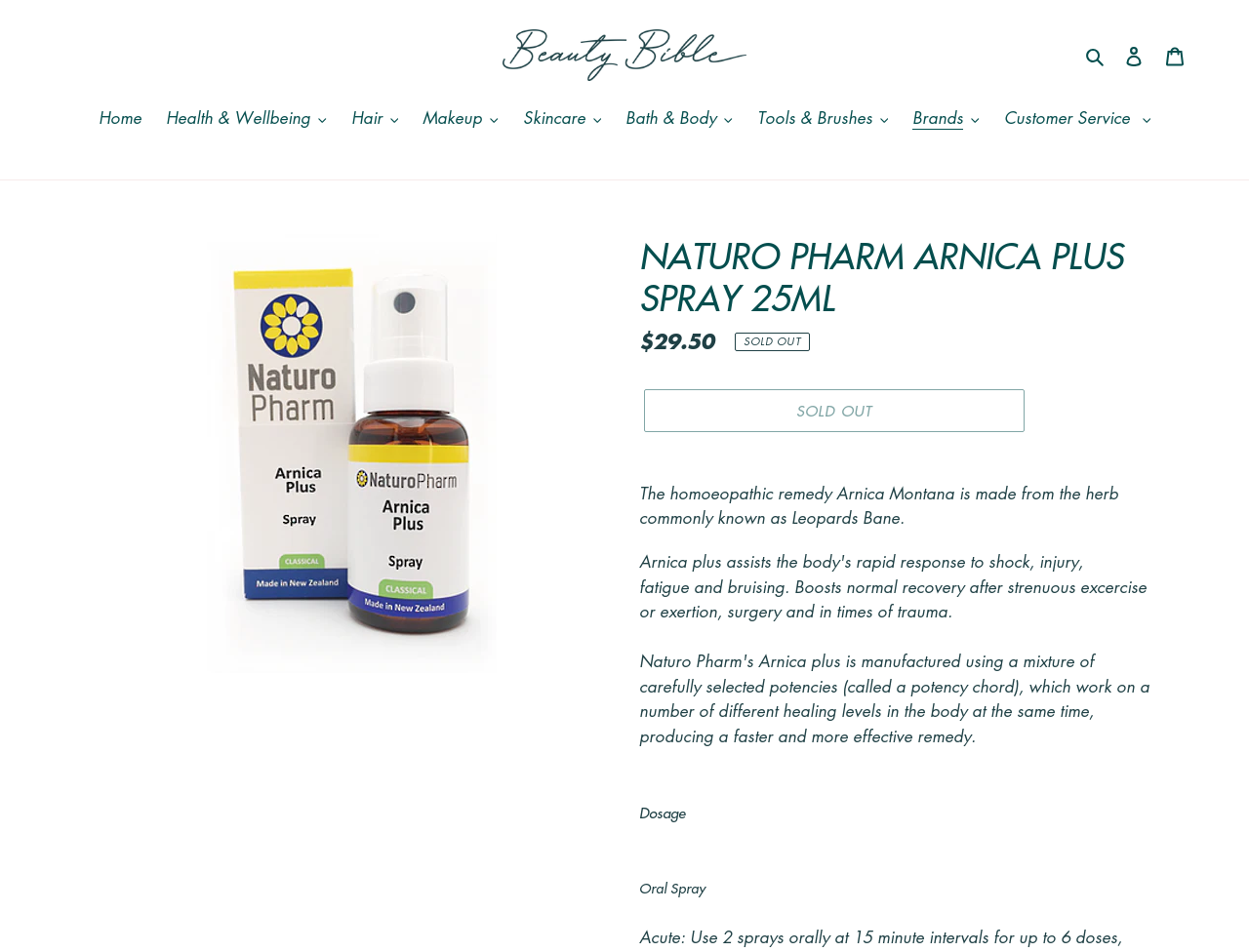Please identify the bounding box coordinates for the region that you need to click to follow this instruction: "View 'Customer Service' options".

[0.796, 0.111, 0.929, 0.14]